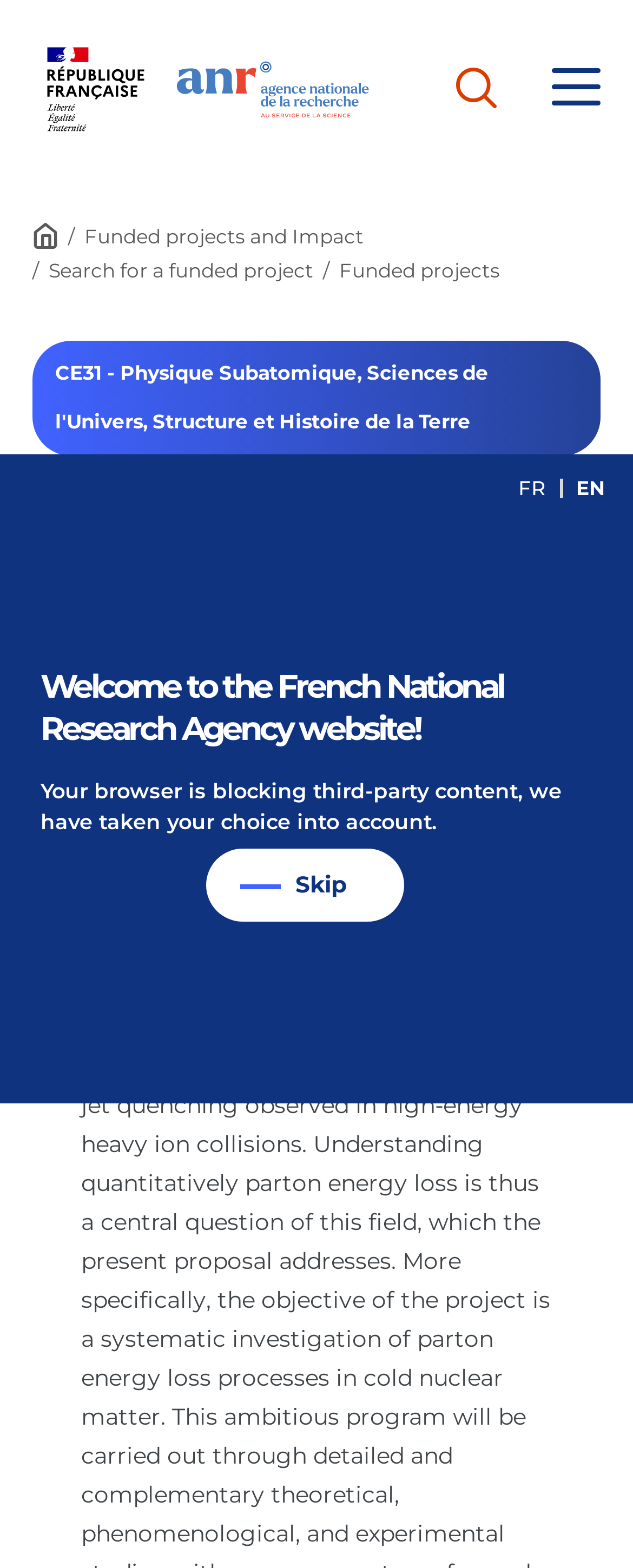What is the name of the research agency?
Look at the image and respond with a single word or a short phrase.

French National Research Agency